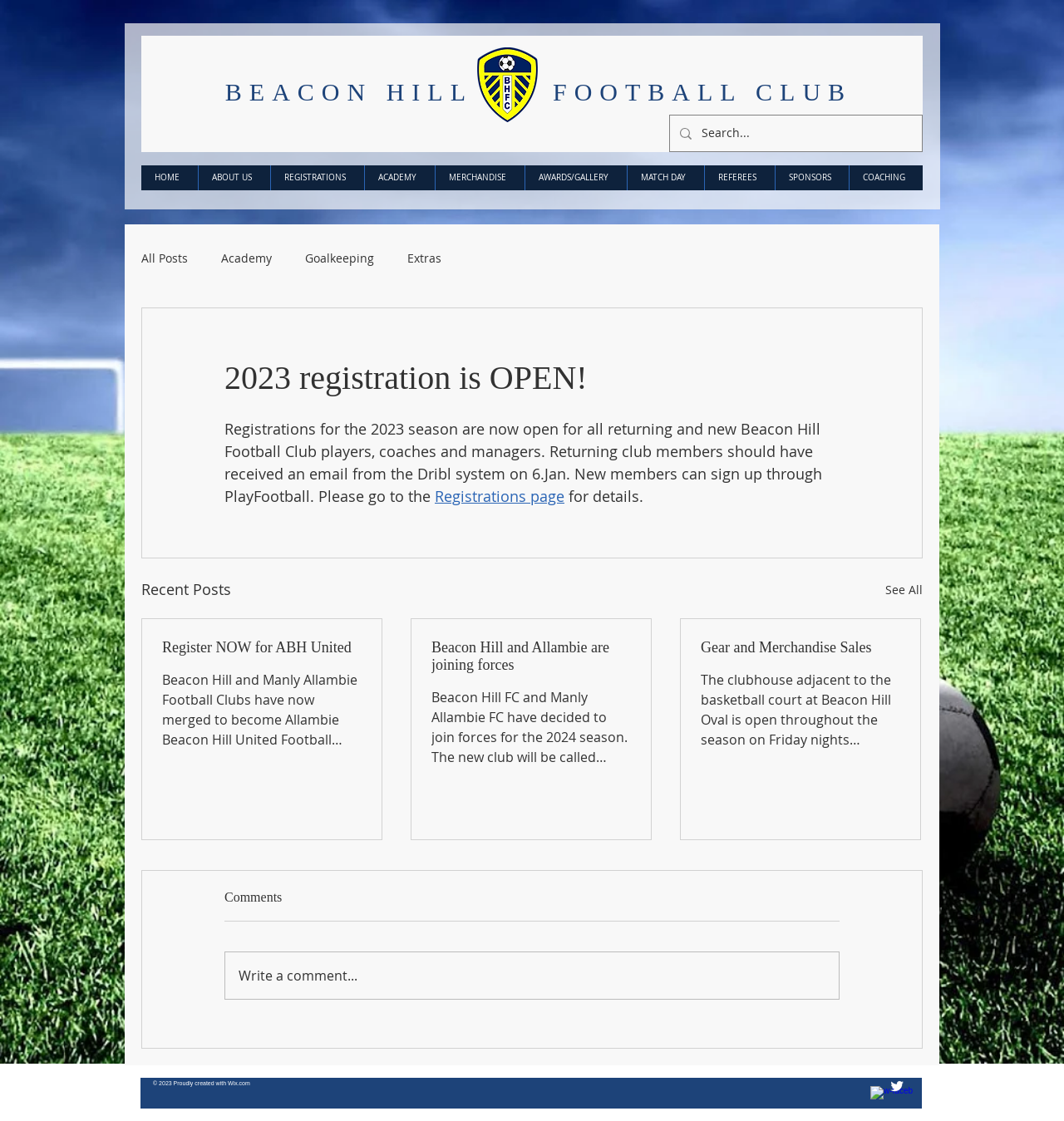Pinpoint the bounding box coordinates of the area that should be clicked to complete the following instruction: "Read Registrations page". The coordinates must be given as four float numbers between 0 and 1, i.e., [left, top, right, bottom].

[0.409, 0.434, 0.53, 0.451]